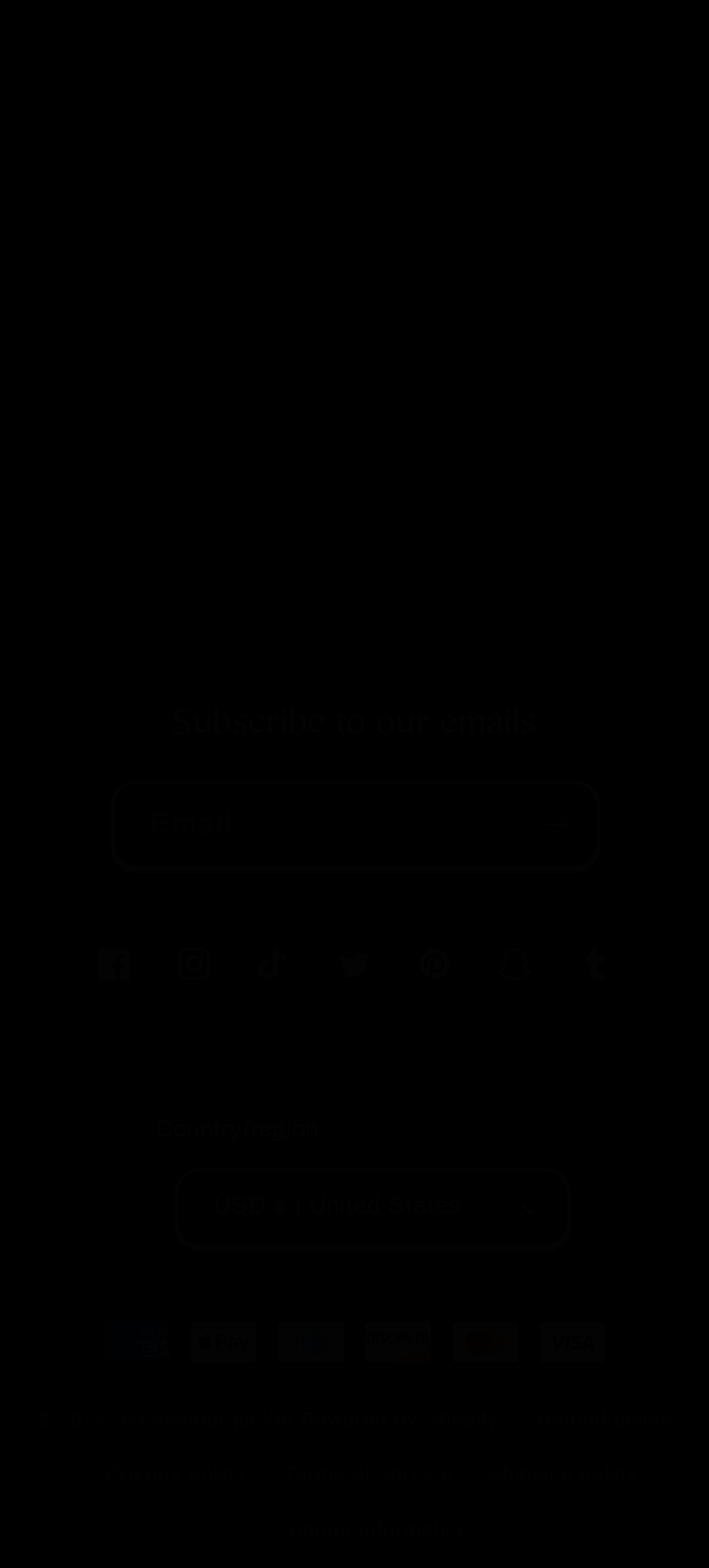Use a single word or phrase to answer the question: 
How many social media links are available?

7